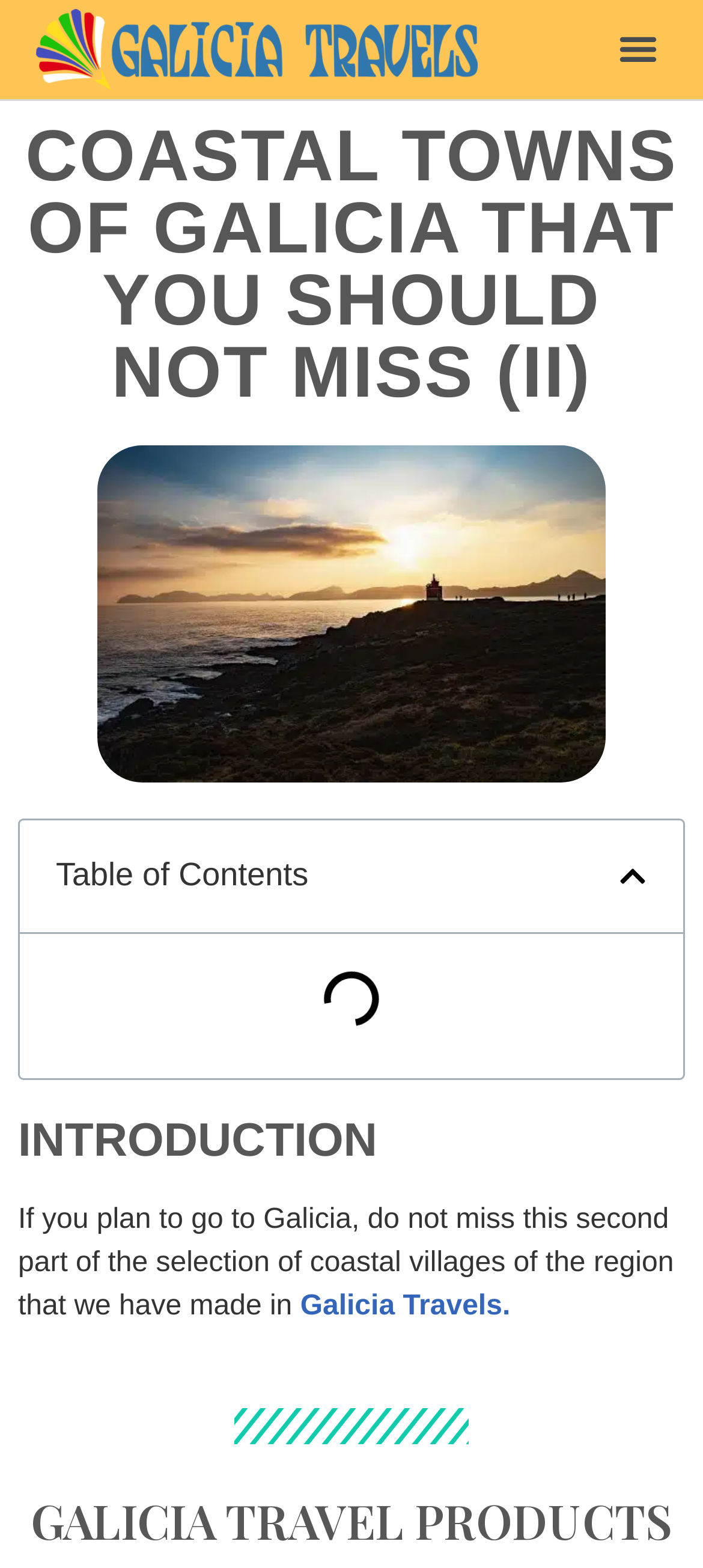What is the theme of the webpage?
Please provide a single word or phrase answer based on the image.

Travel